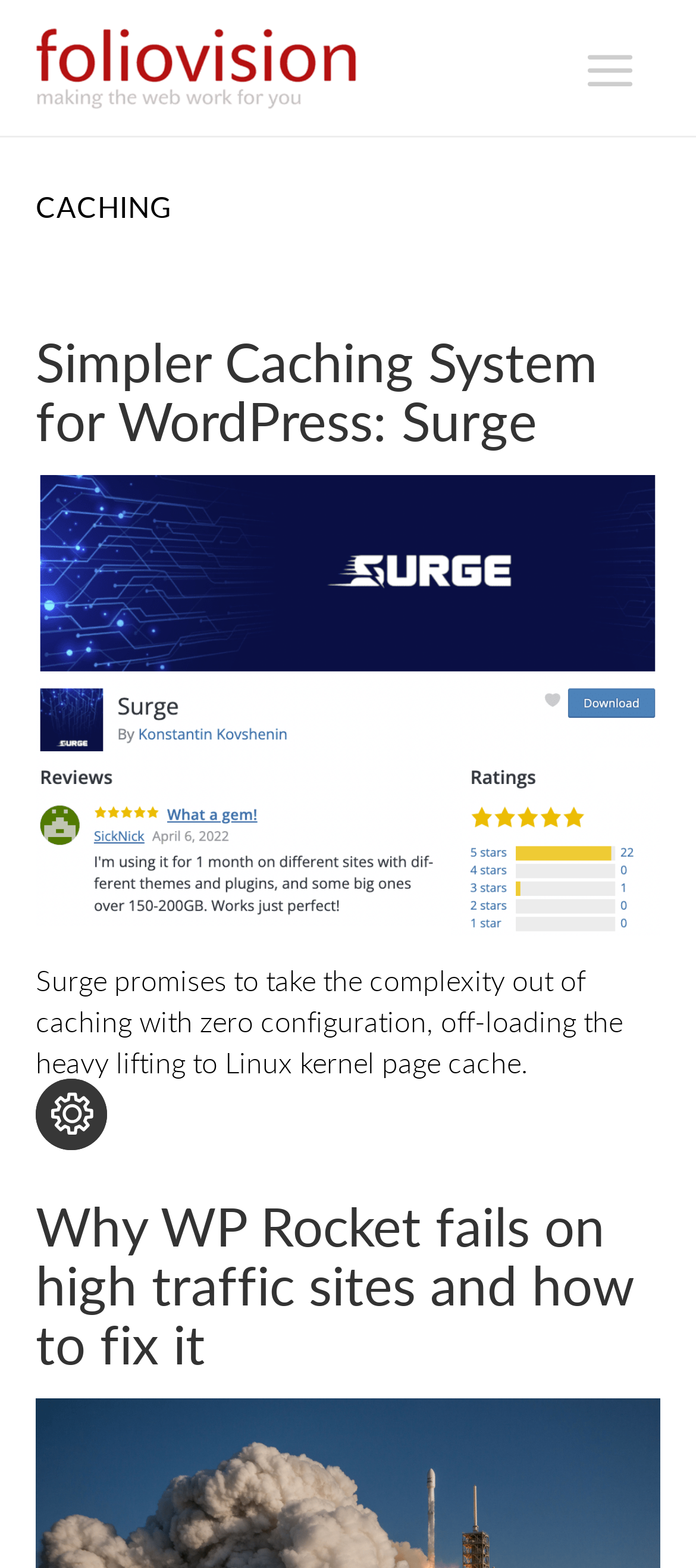Using the element description: "Menu", determine the bounding box coordinates for the specified UI element. The coordinates should be four float numbers between 0 and 1, [left, top, right, bottom].

[0.797, 0.018, 0.959, 0.071]